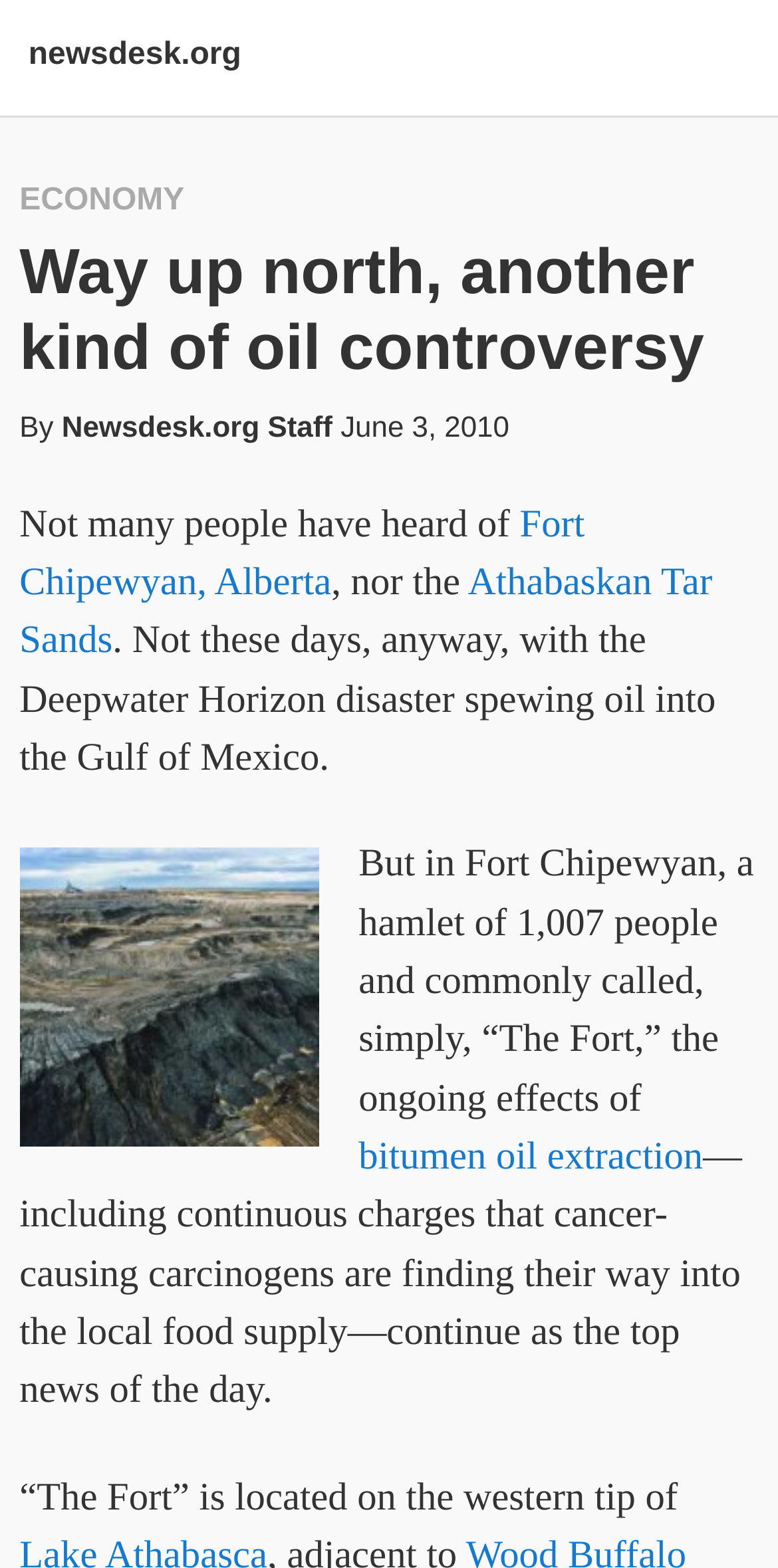With reference to the image, please provide a detailed answer to the following question: What is the name of the disaster mentioned in the article?

I found the answer by reading the sentence that starts with 'Not these days, anyway, with the...'. The sentence mentions the Deepwater Horizon disaster as the one that is spewing oil into the Gulf of Mexico.